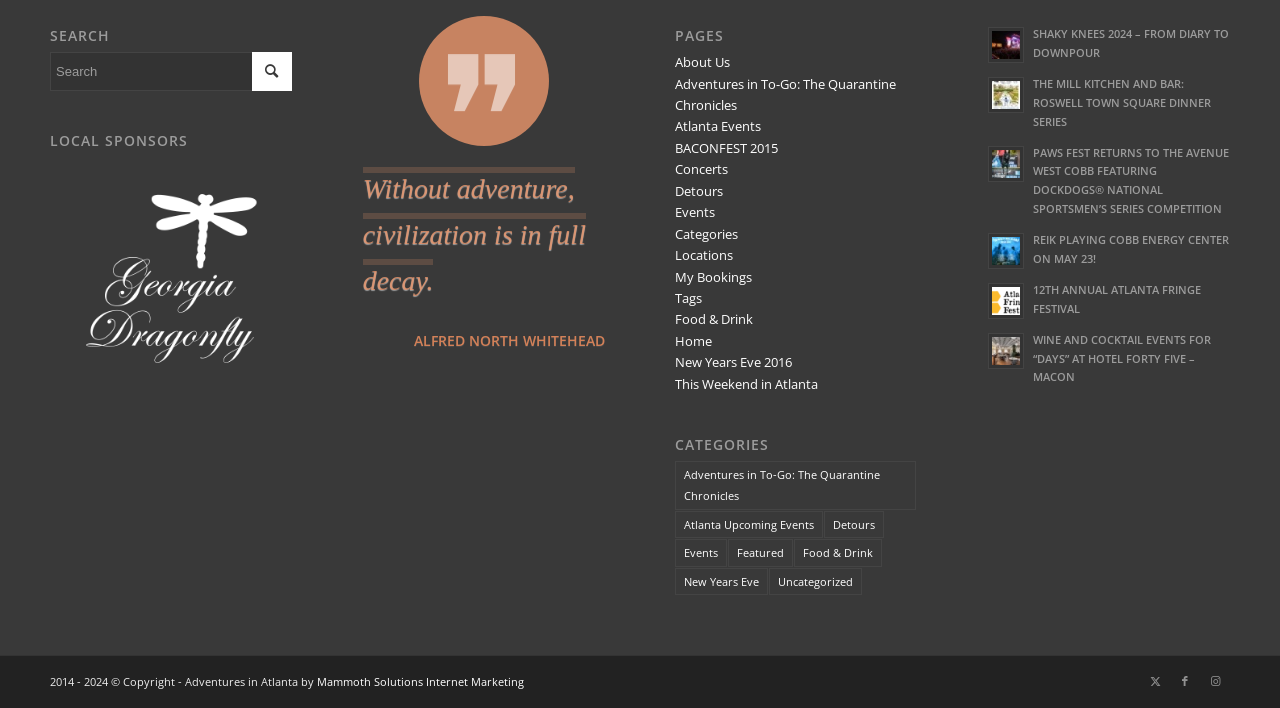How many links are listed under 'PAGES'?
Respond with a short answer, either a single word or a phrase, based on the image.

12